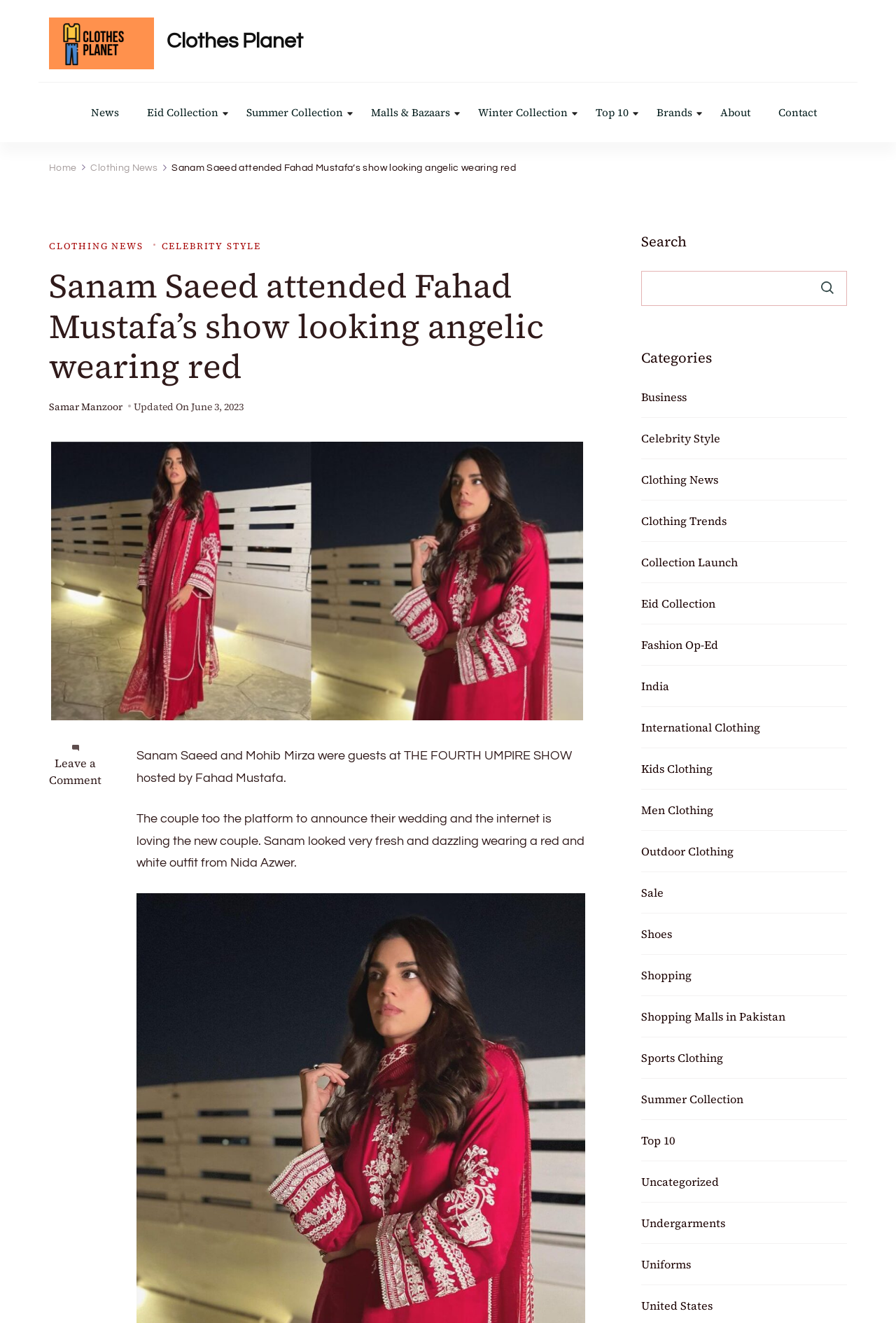Find the bounding box coordinates of the clickable area that will achieve the following instruction: "View the image of Sanam Saeed".

[0.057, 0.334, 0.651, 0.545]